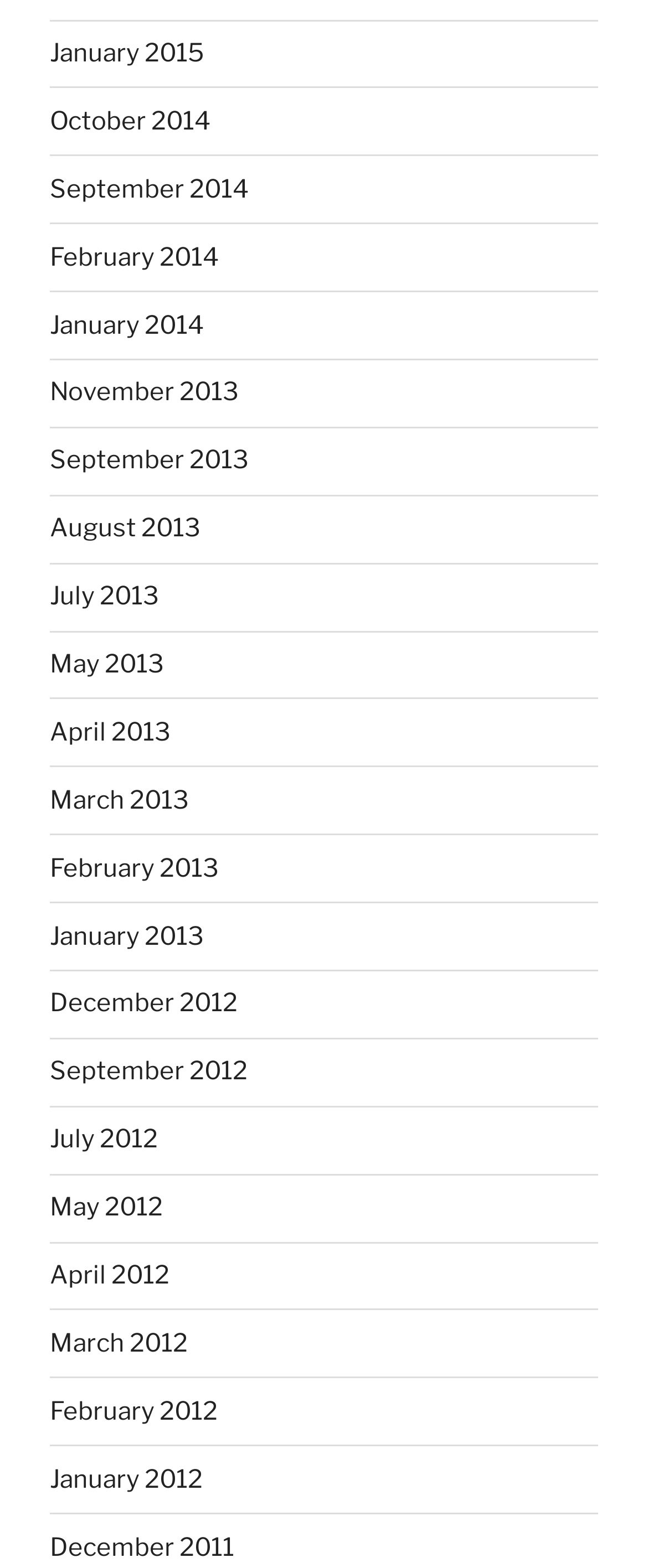Kindly determine the bounding box coordinates for the area that needs to be clicked to execute this instruction: "go to September 2014 page".

[0.077, 0.111, 0.385, 0.13]